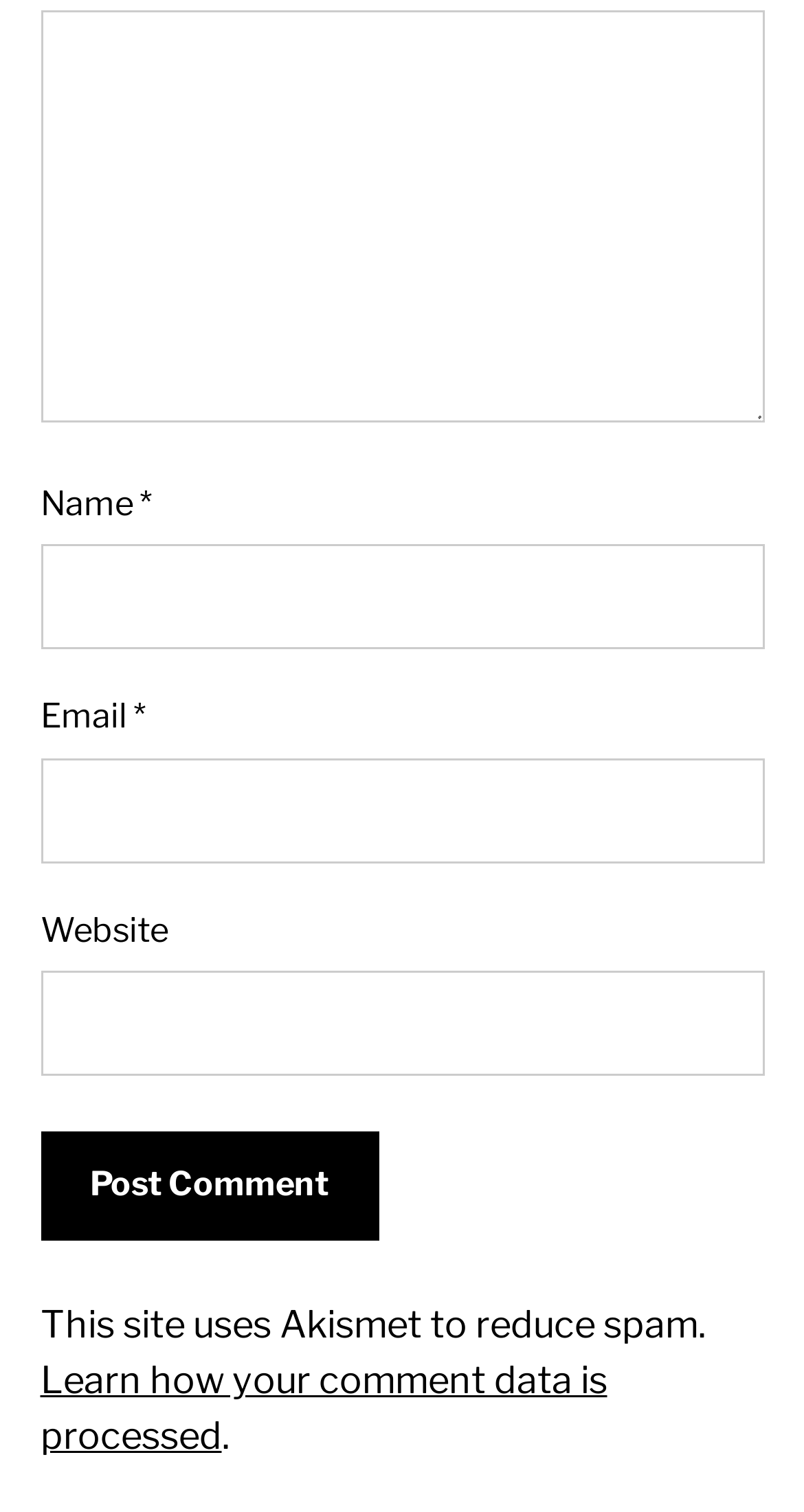Provide the bounding box coordinates of the HTML element described by the text: "title="Green Nettle Textiles"". The coordinates should be in the format [left, top, right, bottom] with values between 0 and 1.

None